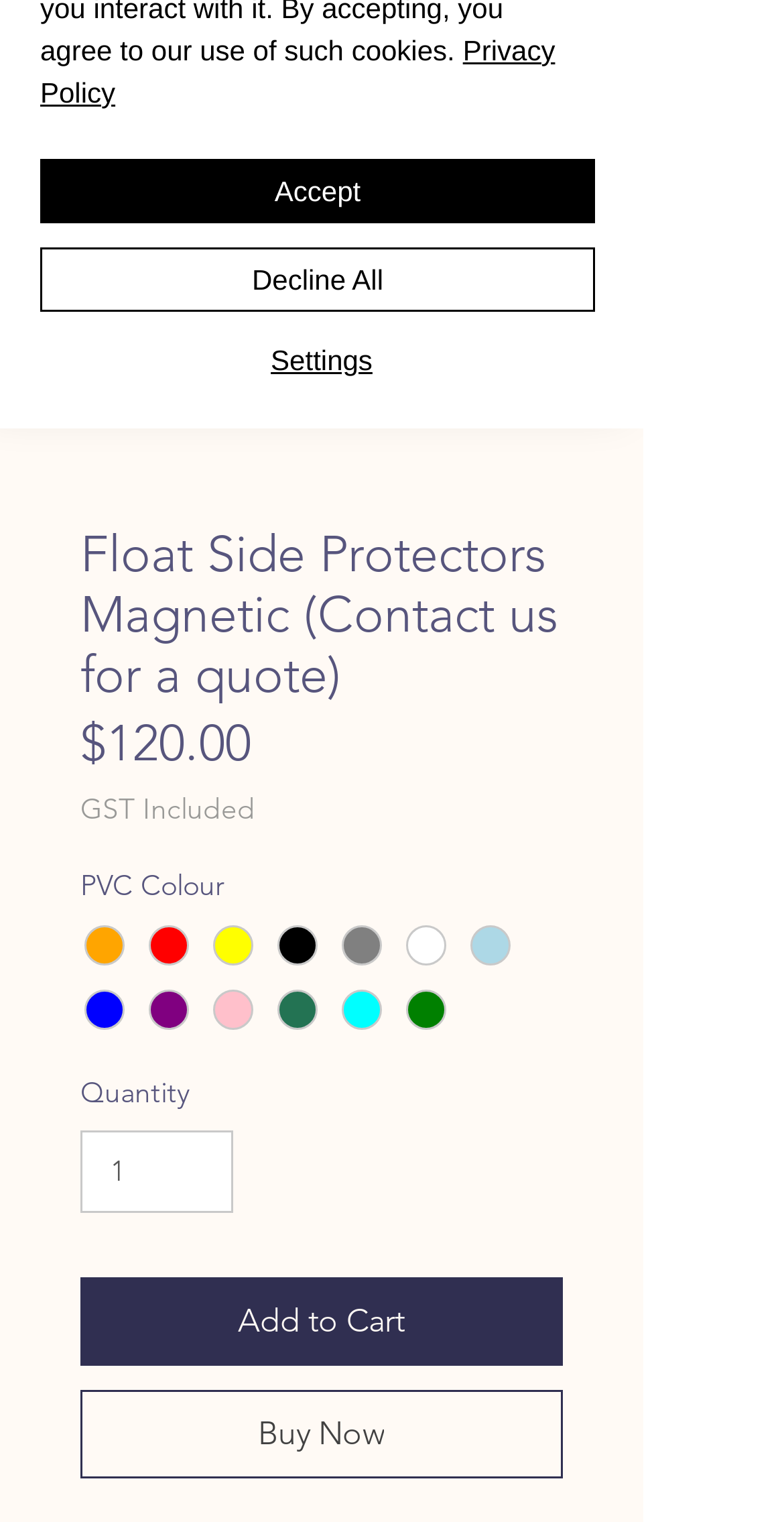Find the bounding box coordinates for the UI element whose description is: "Privacy Policy". The coordinates should be four float numbers between 0 and 1, in the format [left, top, right, bottom].

[0.051, 0.022, 0.708, 0.071]